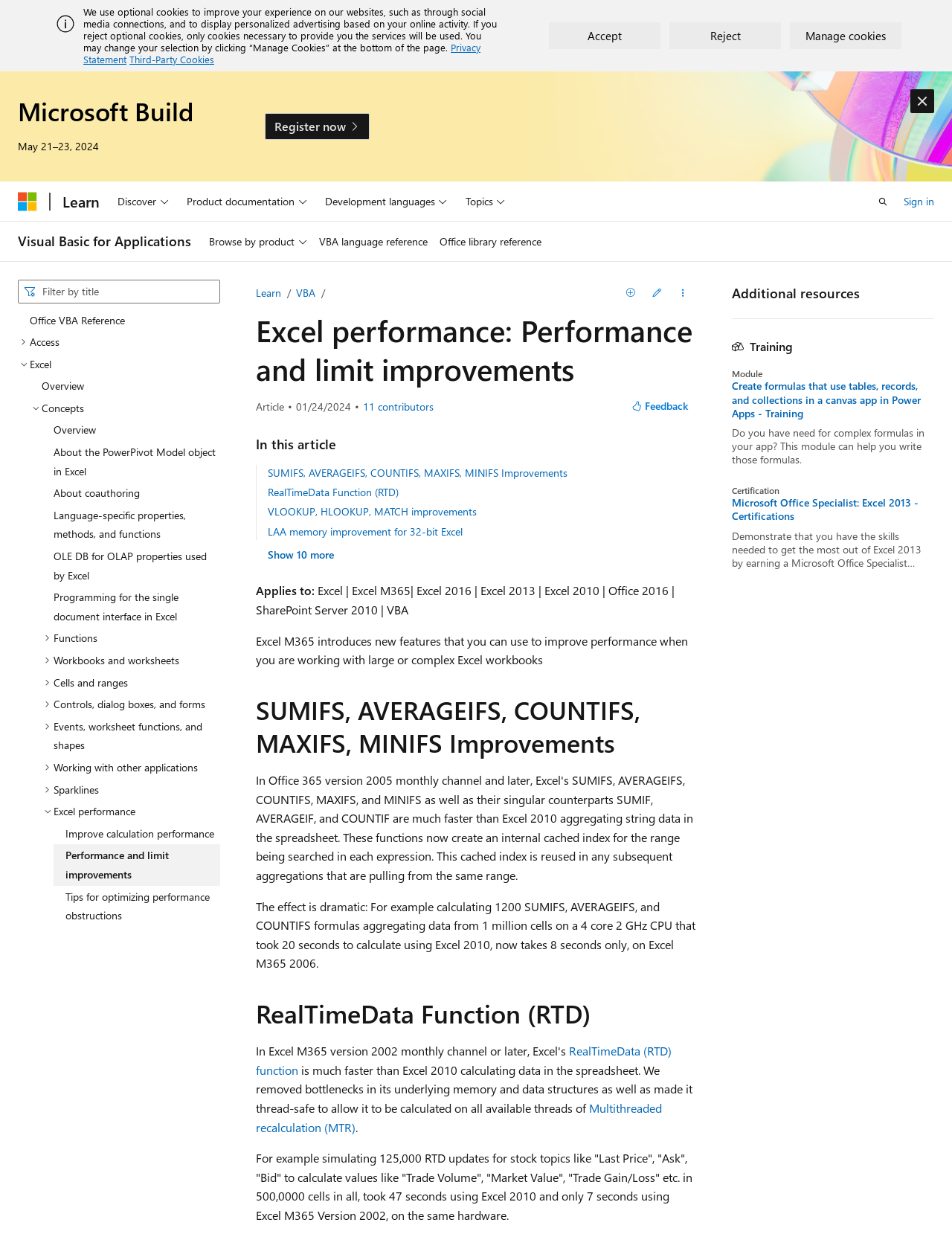Review the image closely and give a comprehensive answer to the question: What is the topic of the current webpage?

Based on the webpage structure and content, I can see that the webpage is focused on Excel performance, specifically on performance and limit improvements in Excel 2016 and Excel 2010.